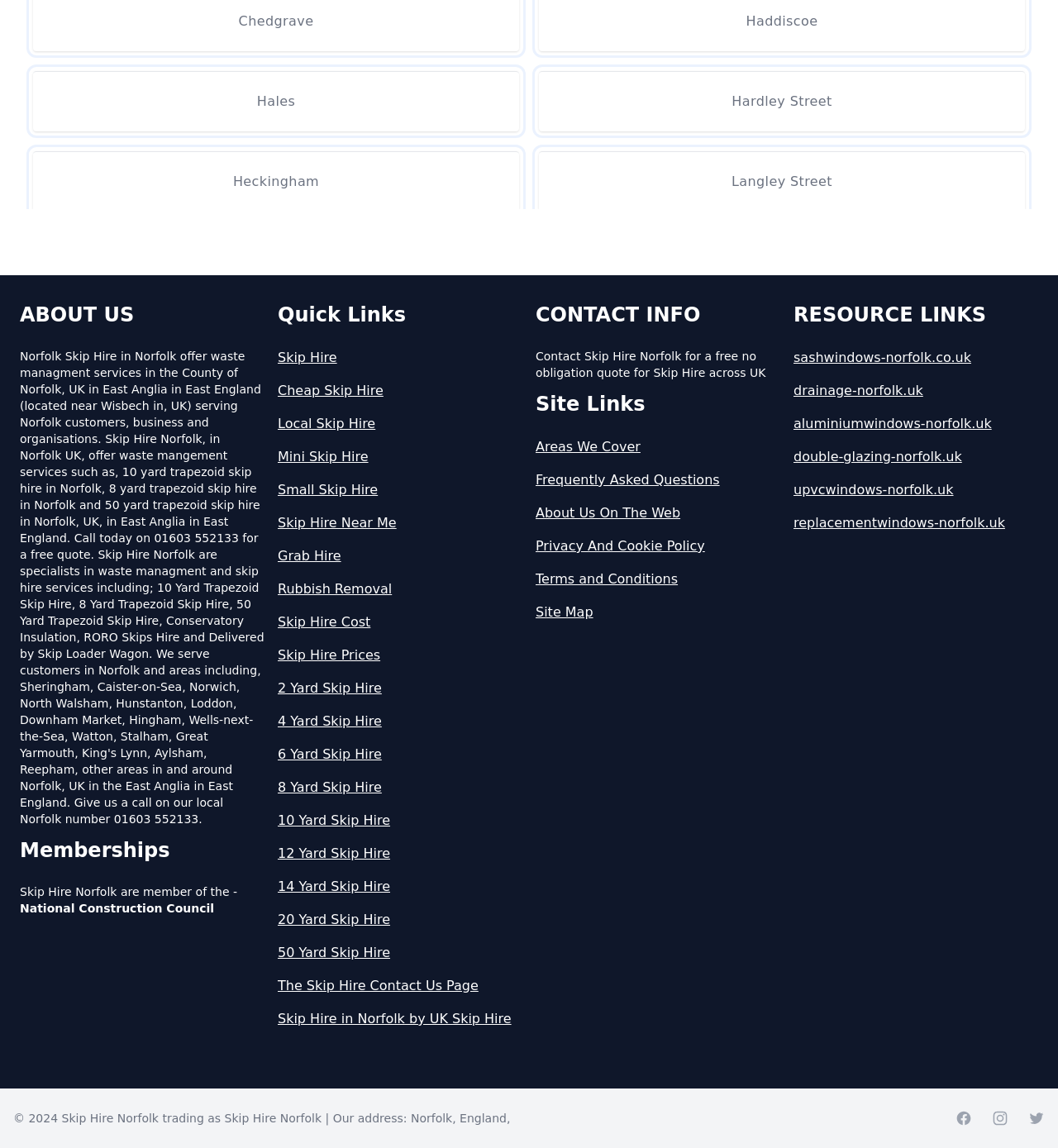Find the bounding box coordinates of the element you need to click on to perform this action: 'Click on the 'Hales' link'. The coordinates should be represented by four float values between 0 and 1, in the format [left, top, right, bottom].

[0.031, 0.062, 0.491, 0.114]